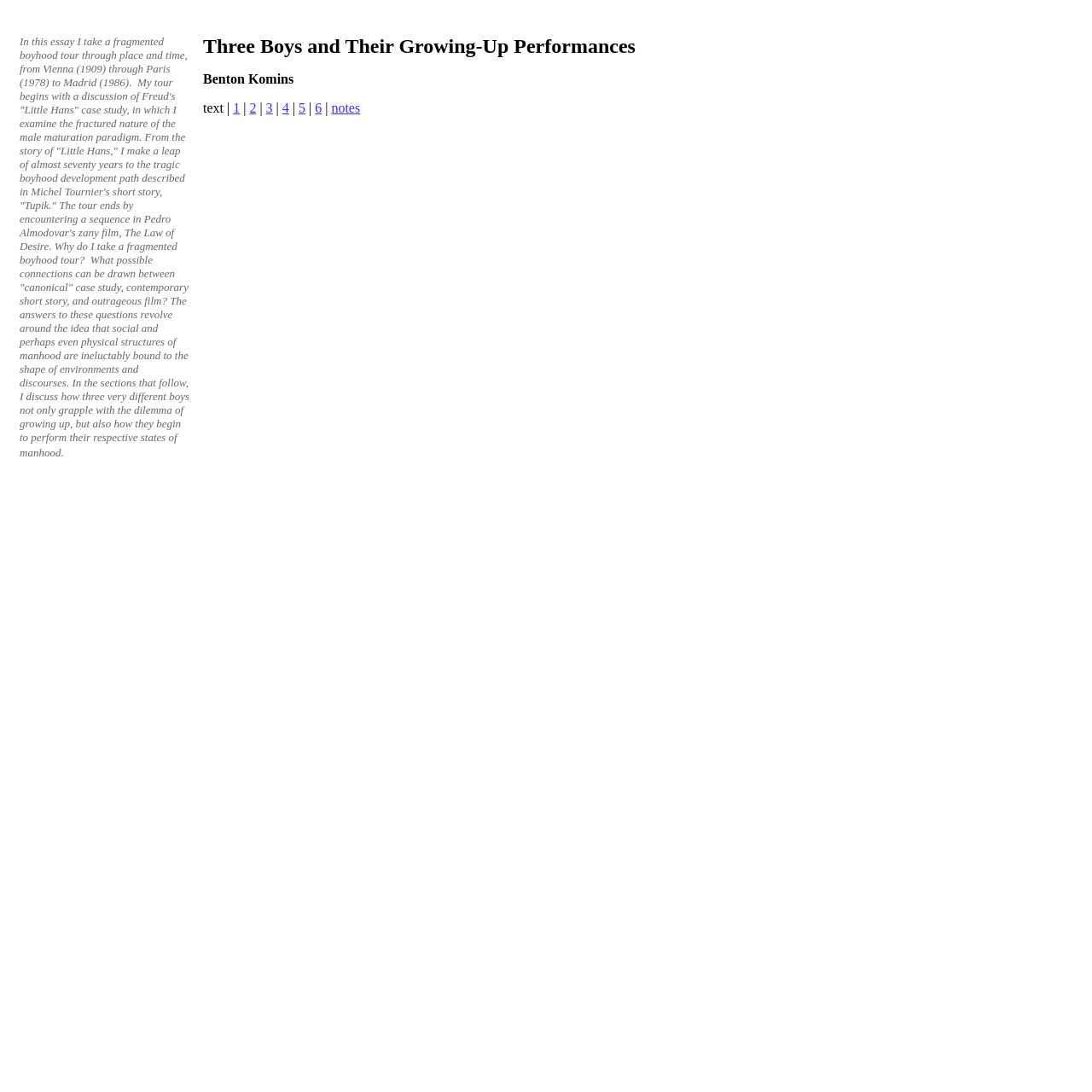Provide the bounding box coordinates for the specified HTML element described in this description: "notes". The coordinates should be four float numbers ranging from 0 to 1, in the format [left, top, right, bottom].

[0.303, 0.092, 0.33, 0.105]